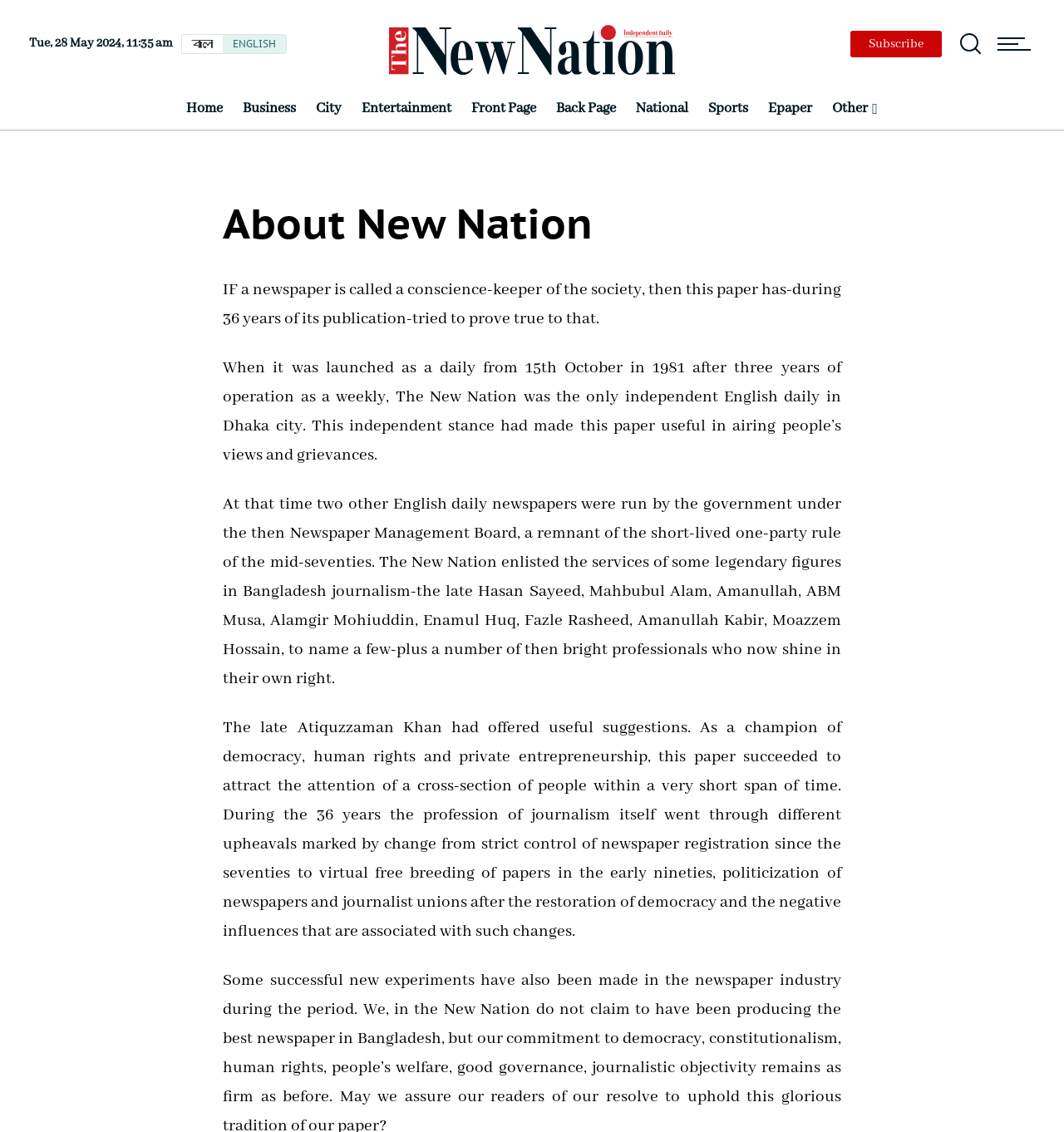Pinpoint the bounding box coordinates of the clickable element needed to complete the instruction: "Go to the Home page". The coordinates should be provided as four float numbers between 0 and 1: [left, top, right, bottom].

[0.166, 0.077, 0.219, 0.115]